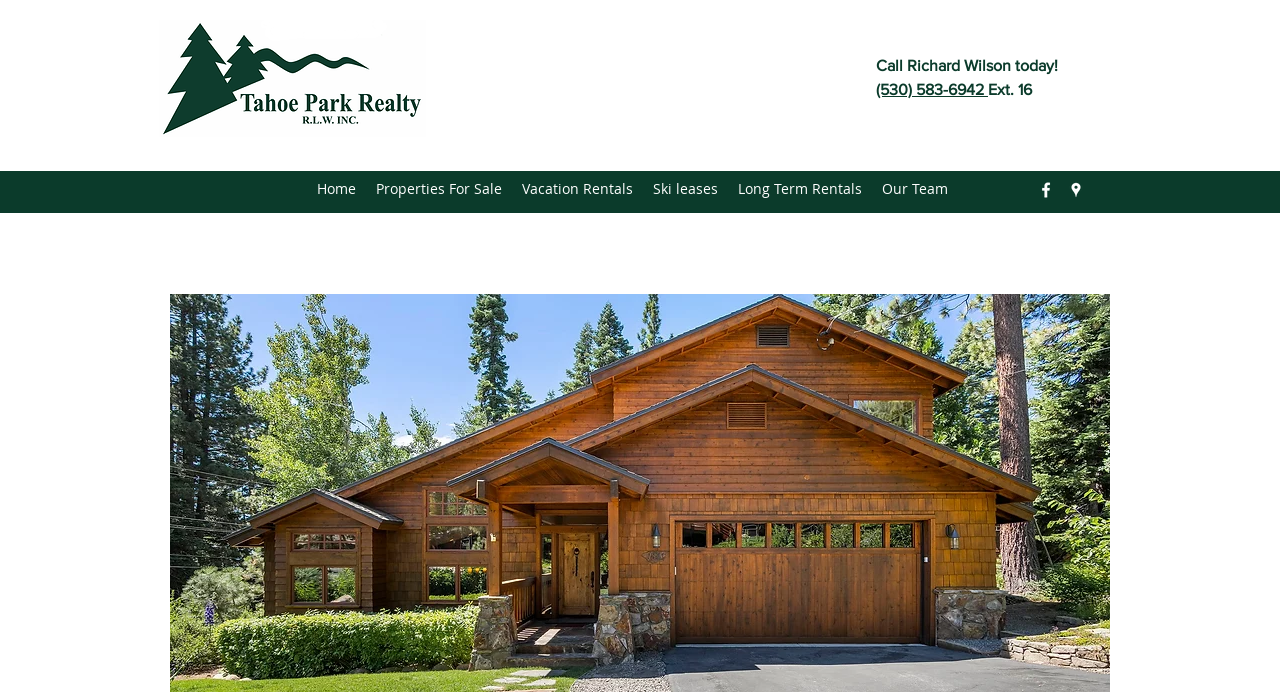What is the phone number to call Richard Wilson?
Use the screenshot to answer the question with a single word or phrase.

(530) 583-6942